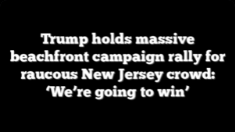Please give a one-word or short phrase response to the following question: 
What is the purpose of Trump's campaign rally?

To energize his base